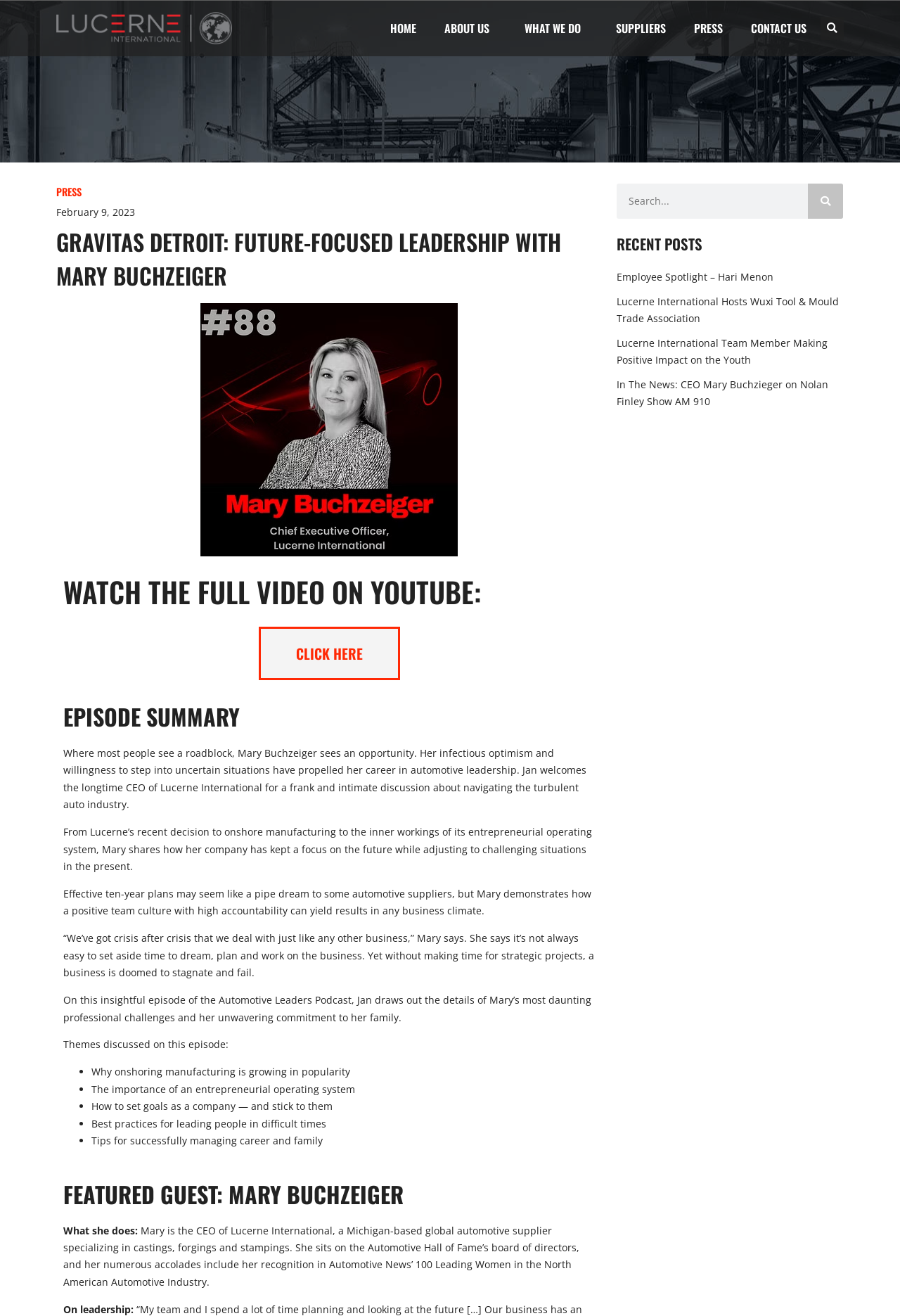Identify the bounding box coordinates of the specific part of the webpage to click to complete this instruction: "Read the episode summary".

[0.07, 0.532, 0.662, 0.557]